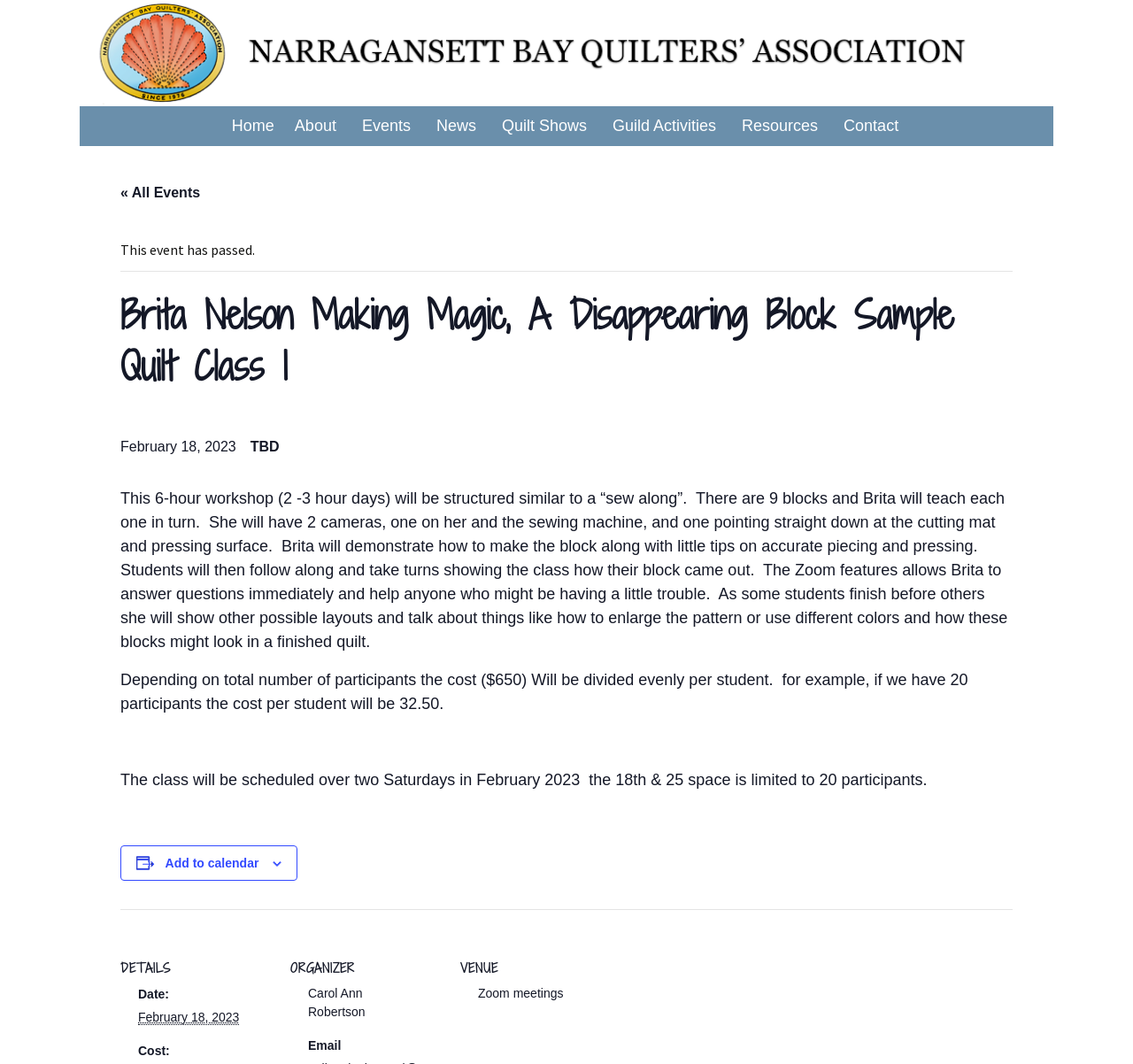Provide the text content of the webpage's main heading.

Narragansett Bay Quilters Association